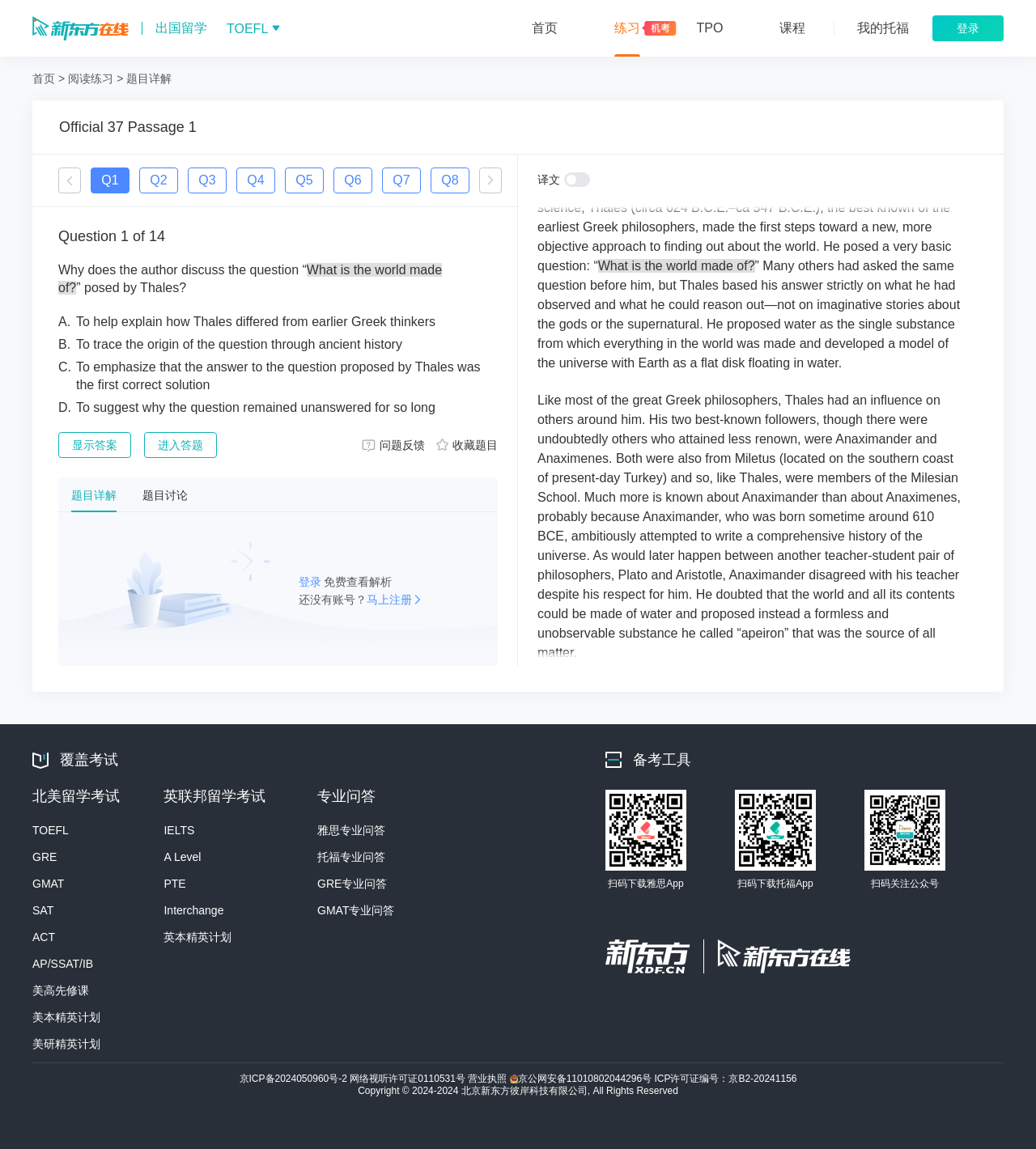Provide an in-depth caption for the elements present on the webpage.

This webpage is a study resource for TOEFL (Test of English as a Foreign Language) preparation, specifically for the reading comprehension section. The page is divided into several sections, with a navigation menu at the top and a series of links and buttons on the left side.

At the top, there are links to "出国留学" (study abroad), "首页" (home), "TPO" (Test of English as a Foreign Language Practice Online), "课程" (course), and "我的托福" (my TOEFL). On the left side, there are links to "首页" (home), "阅读练习" (reading practice), "题目详解" (question explanation), and a series of question links labeled "Q1" to "Q14".

The main content of the page is a reading passage about Thales, a Greek philosopher, and his contributions to the development of science. The passage is divided into several paragraphs, with headings and subheadings. The text is accompanied by a series of multiple-choice questions, with options labeled "A", "B", "C", and "D".

Below the reading passage, there are several buttons and links, including "显示答案" (show answer), "进入答题" (enter answer), "问题反馈" (question feedback), and "收藏题目" (collect question). There is also a section with links to "题目详解" (question explanation), "题目讨论" (question discussion), and "登录" (login) or "免费查看解析" (free to view analysis).

At the bottom of the page, there is a section with a heading "Thales and the Milesians" and a series of paragraphs about Thales and his followers, including Anaximander and Anaximenes. The text is accompanied by a translation button labeled "译文" (translation).